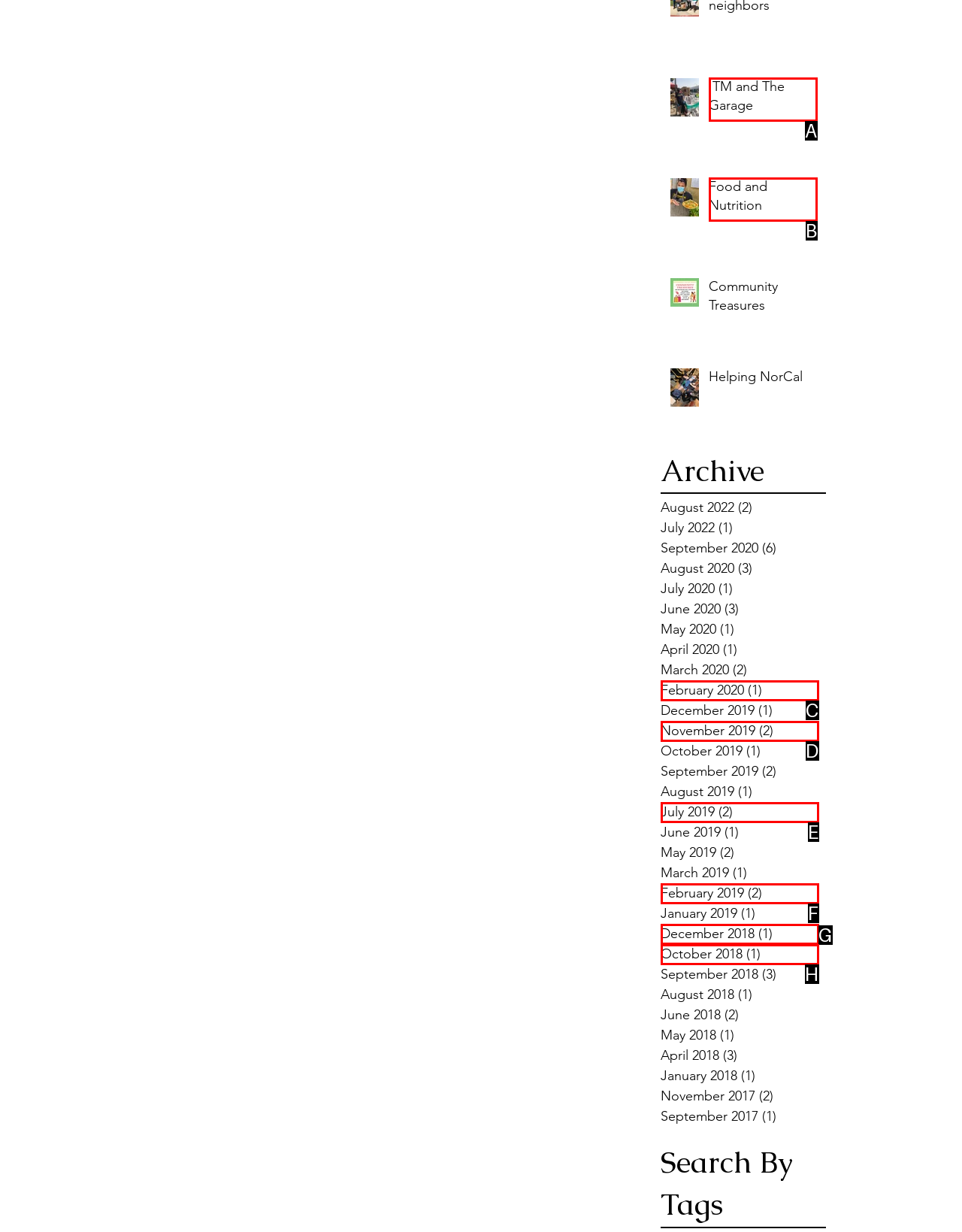Based on the description: ITM and The Garage, identify the matching lettered UI element.
Answer by indicating the letter from the choices.

A